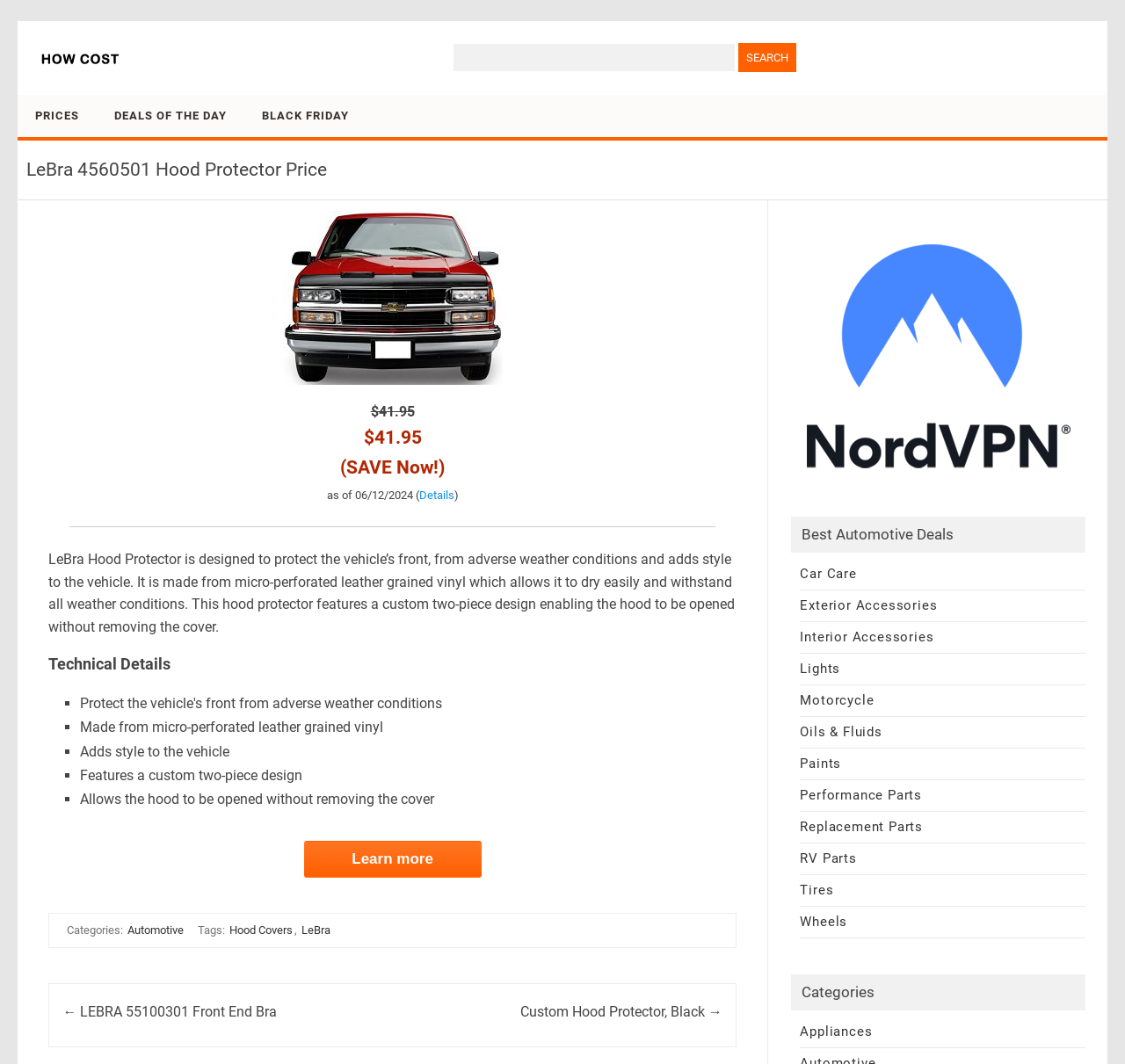What is the price of LeBra 4560501 Hood Protector?
Refer to the screenshot and respond with a concise word or phrase.

$41.95